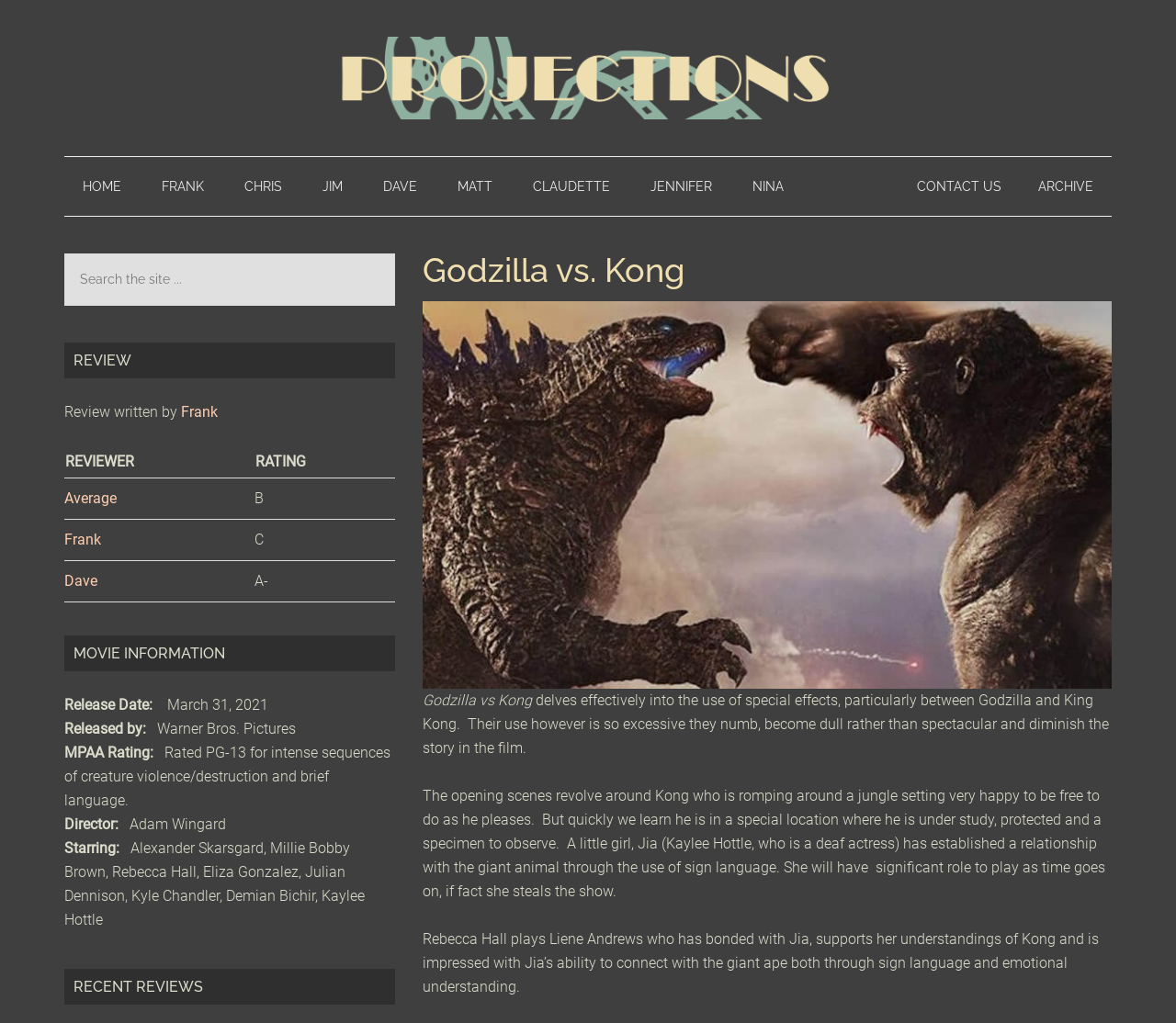Identify the bounding box of the UI element that matches this description: "Claudette".

[0.438, 0.154, 0.534, 0.211]